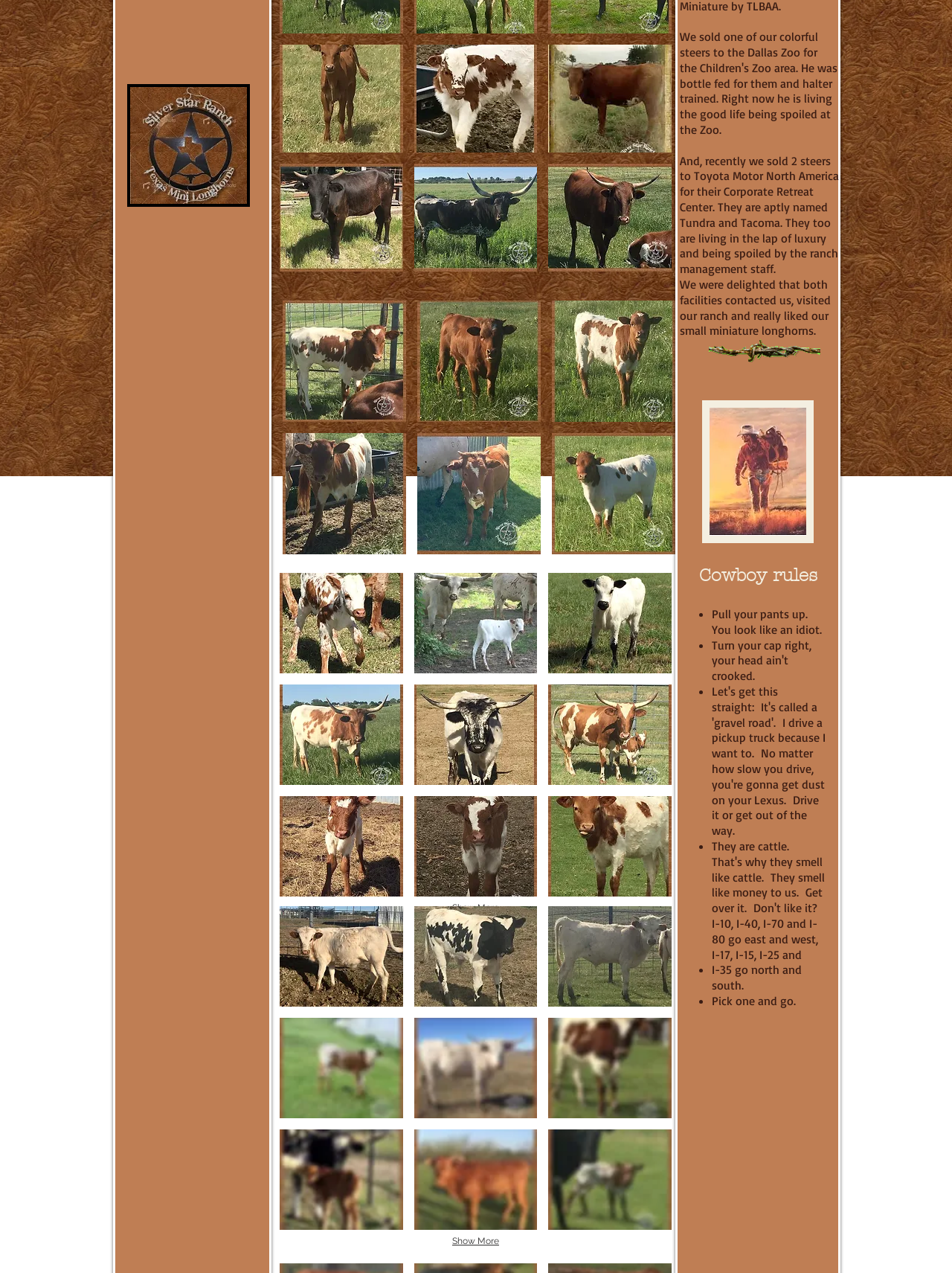Given the element description: "Show More", predict the bounding box coordinates of this UI element. The coordinates must be four float numbers between 0 and 1, given as [left, top, right, bottom].

[0.467, 0.705, 0.532, 0.722]